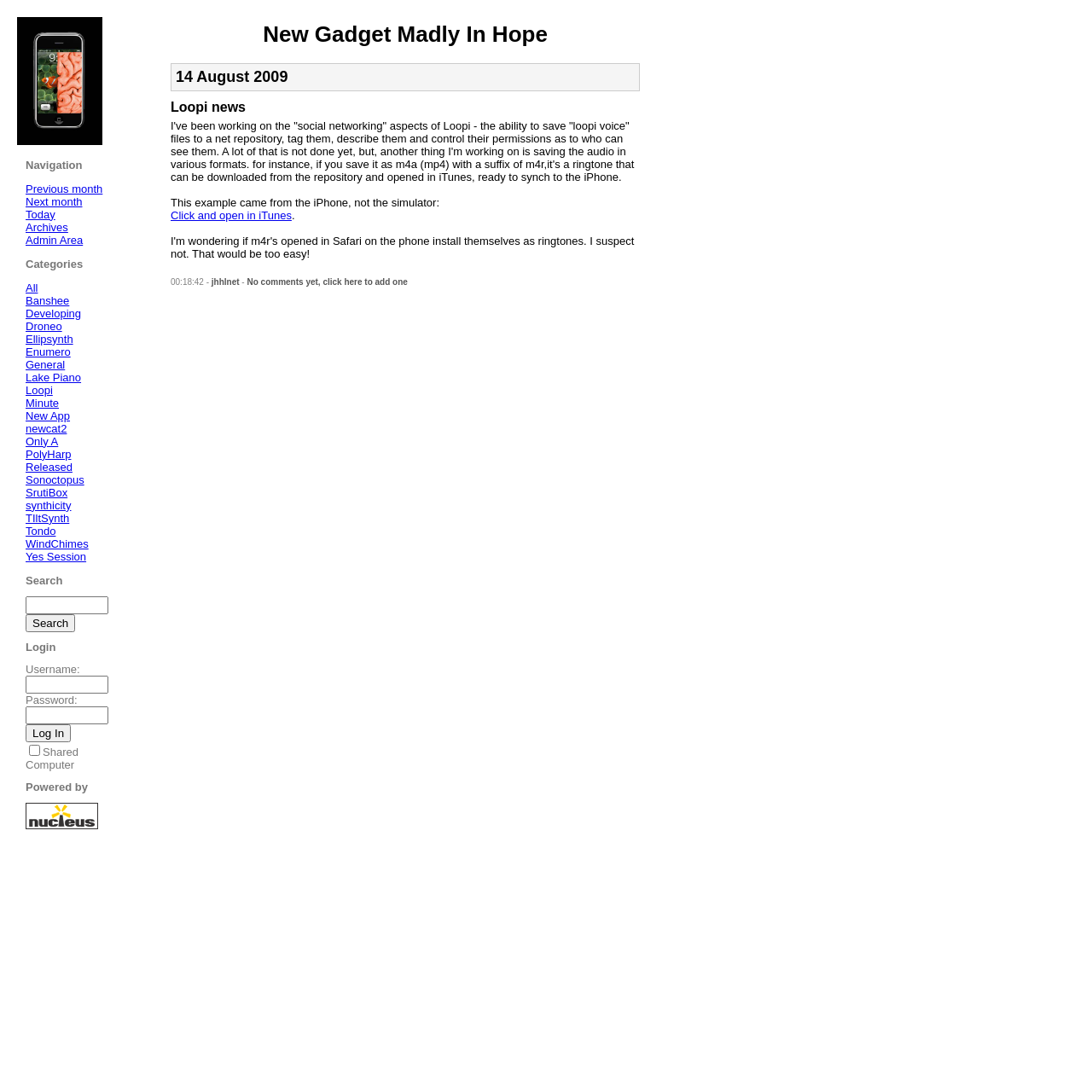Utilize the details in the image to thoroughly answer the following question: What is the function of the 'Search' button?

The 'Search' button is located next to a textbox and is likely used to search the blog for specific content. This can be inferred from the heading 'Search' above the textbox and button.